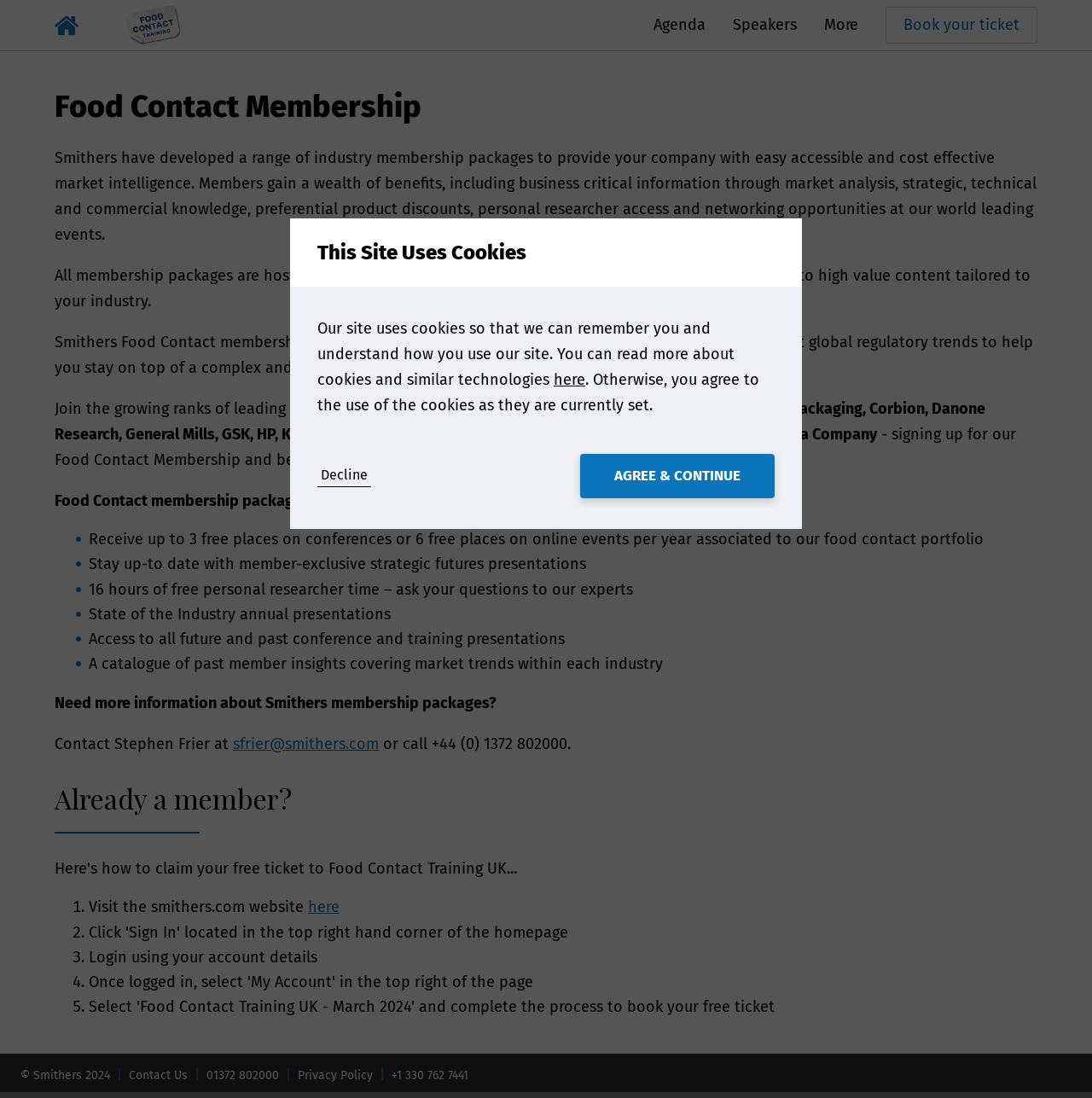Could you provide the bounding box coordinates for the portion of the screen to click to complete this instruction: "Visit the smithers.com website"?

[0.282, 0.818, 0.311, 0.835]